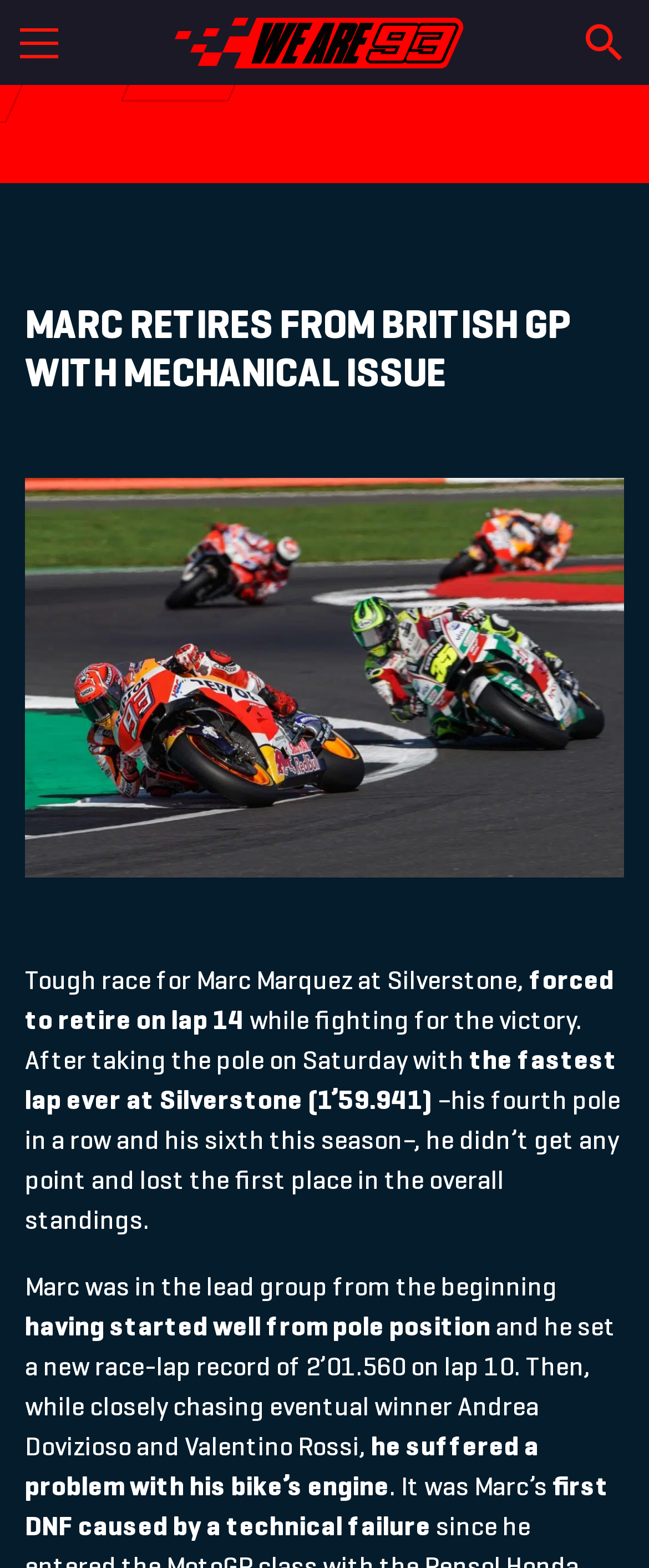Who is the main person mentioned in the article?
Relying on the image, give a concise answer in one word or a brief phrase.

Marc Marquez